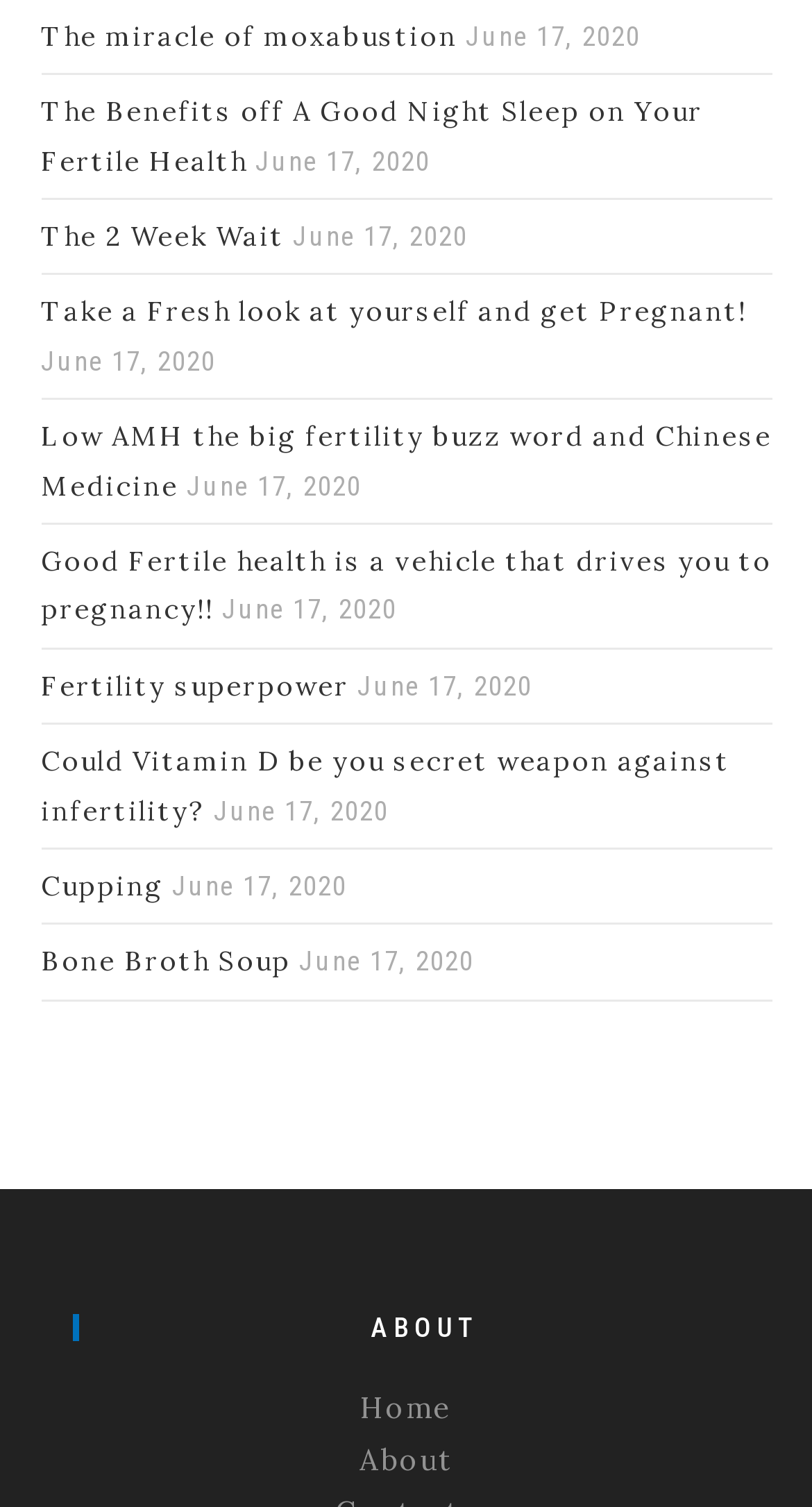Provide your answer in one word or a succinct phrase for the question: 
What is the date of the latest article?

June 17, 2020